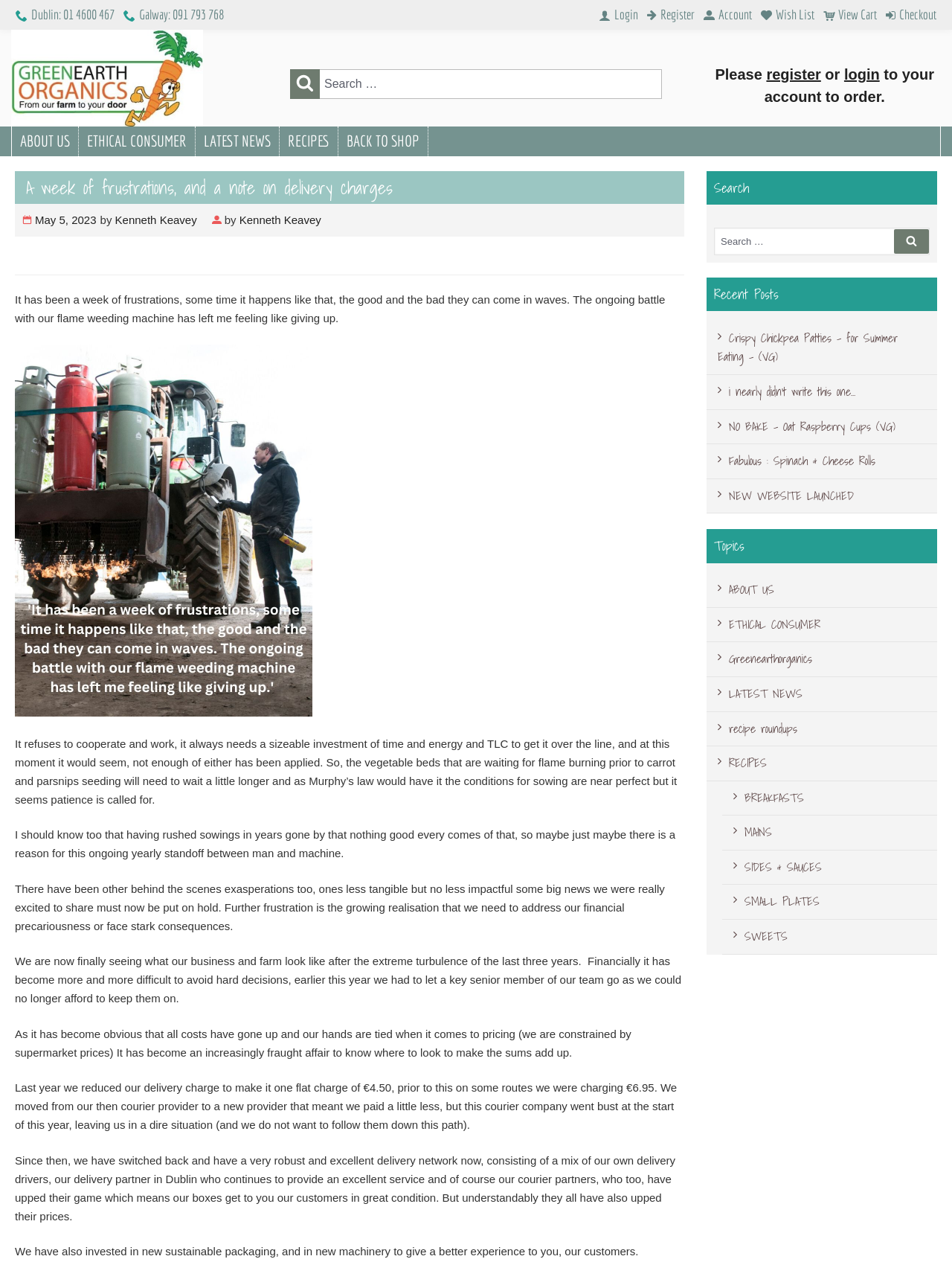Find and specify the bounding box coordinates that correspond to the clickable region for the instruction: "View the latest news".

[0.205, 0.1, 0.293, 0.124]